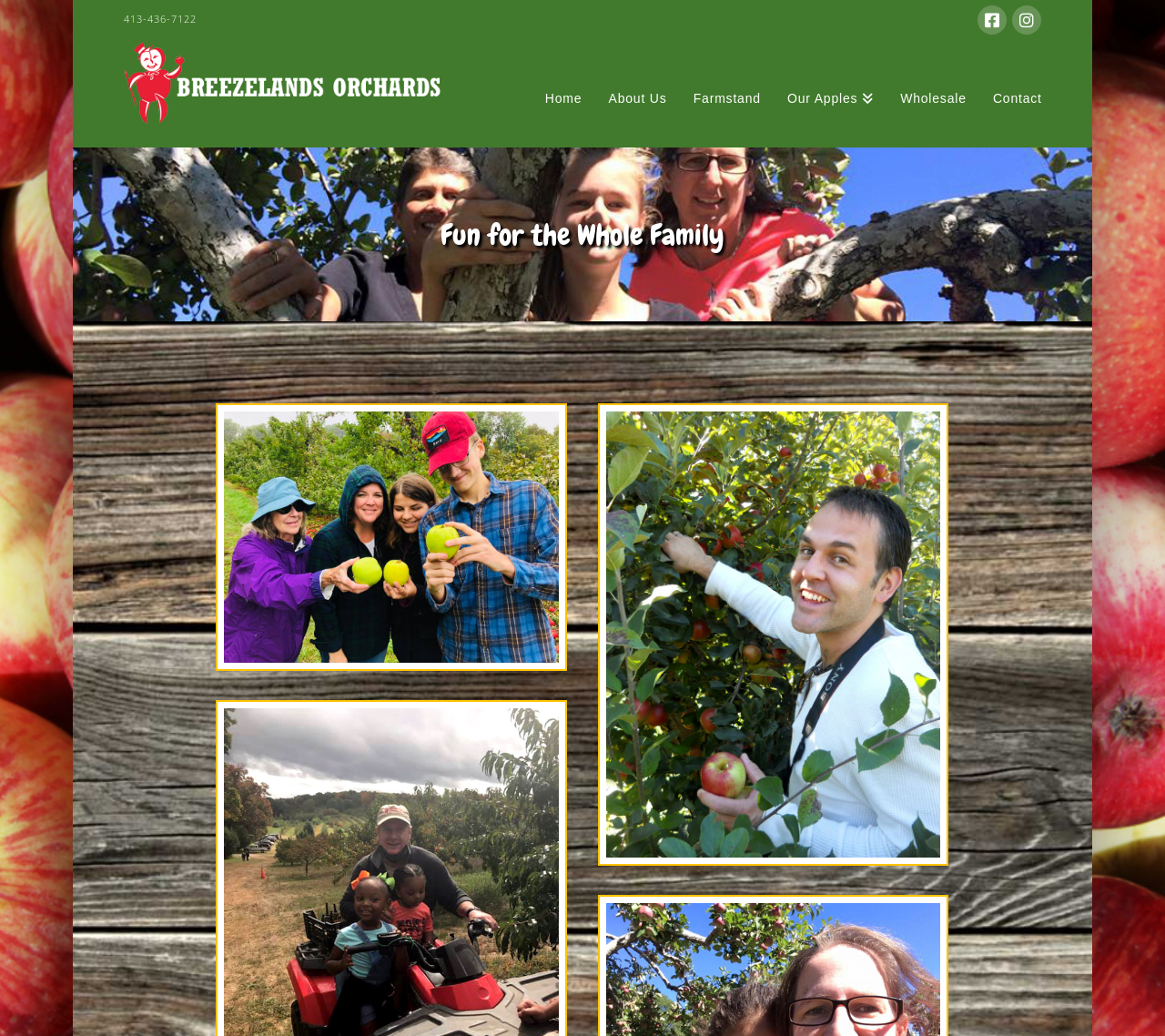Can you show the bounding box coordinates of the region to click on to complete the task described in the instruction: "Go to Home page"?

[0.456, 0.04, 0.511, 0.142]